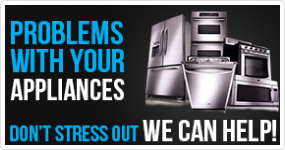Generate an elaborate description of what you see in the image.

This image features a bold advertisement promoting appliance repair services. It illustrates several modern kitchen appliances, including a refrigerator, oven, and dishwasher, positioned prominently against a sleek black background. The text is striking and emphasizes urgency, stating, "PROBLEMS WITH YOUR APPLIANCES" and reassuring customers with "DON'T STRESS OUT WE CAN HELP!" This encourages individuals experiencing issues with their appliances to reach out for assistance, highlighting the company's commitment to providing quick and effective repair solutions. The visual design aims to instill confidence and prompt action from potential customers.